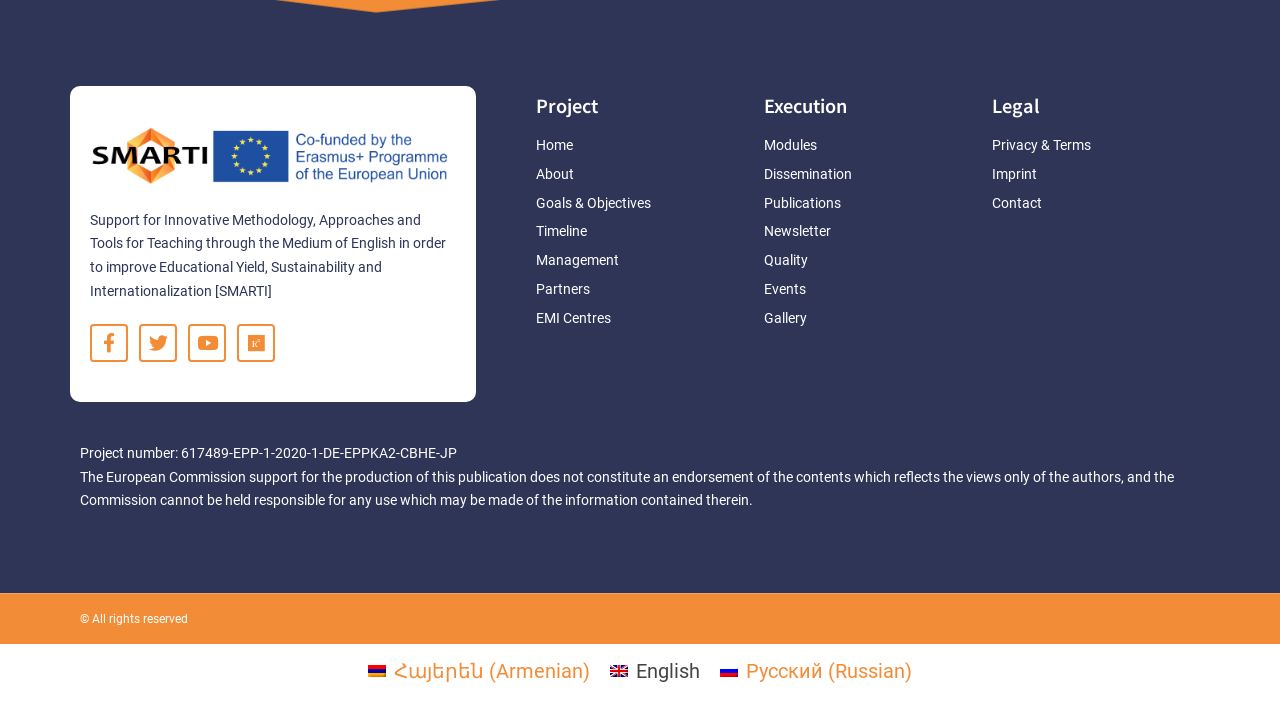How many language options are available?
Observe the image and answer the question with a one-word or short phrase response.

3